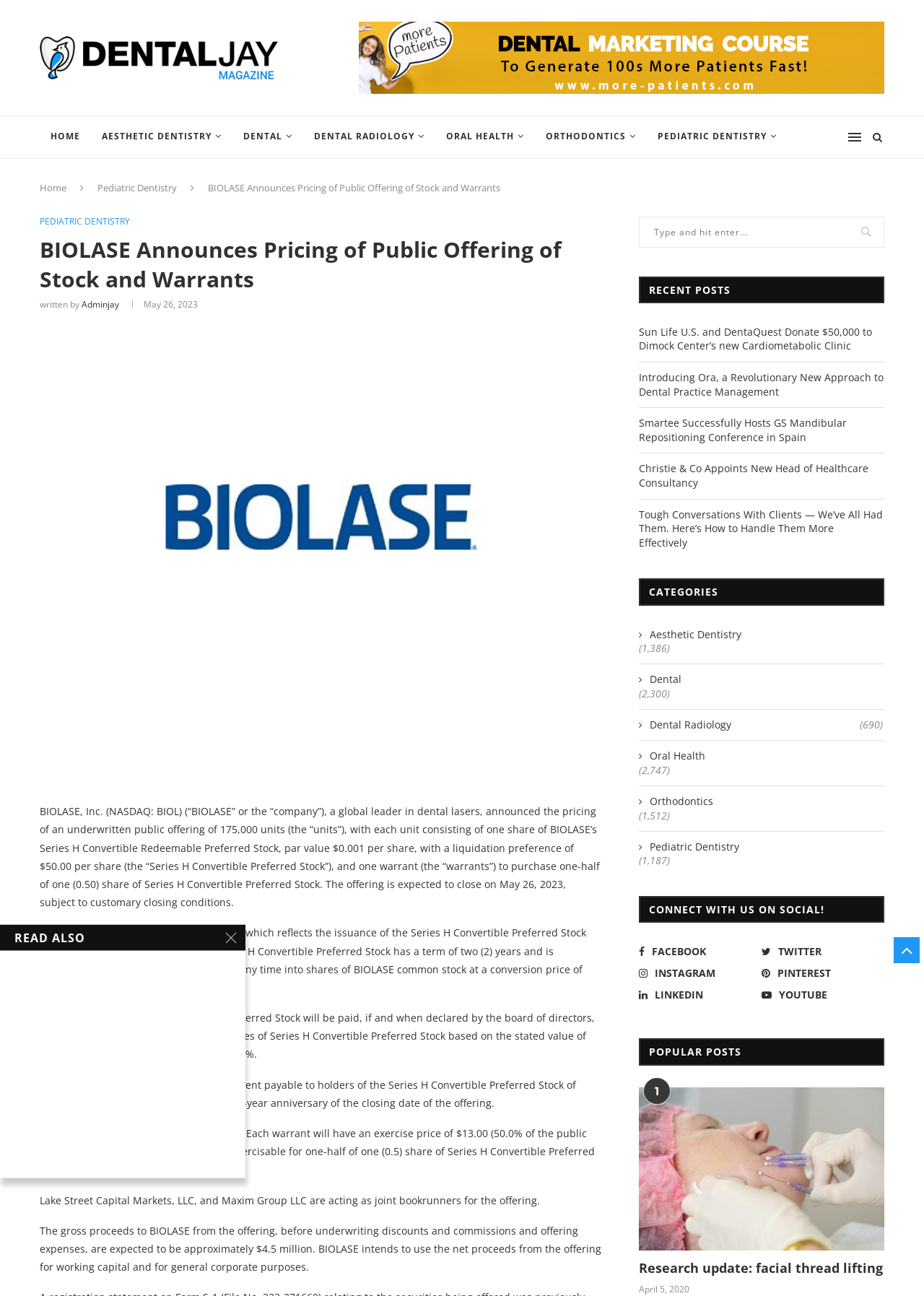Please locate the bounding box coordinates of the element that should be clicked to achieve the given instruction: "Visit the 'Aesthetic Dentistry' category".

[0.691, 0.484, 0.955, 0.495]